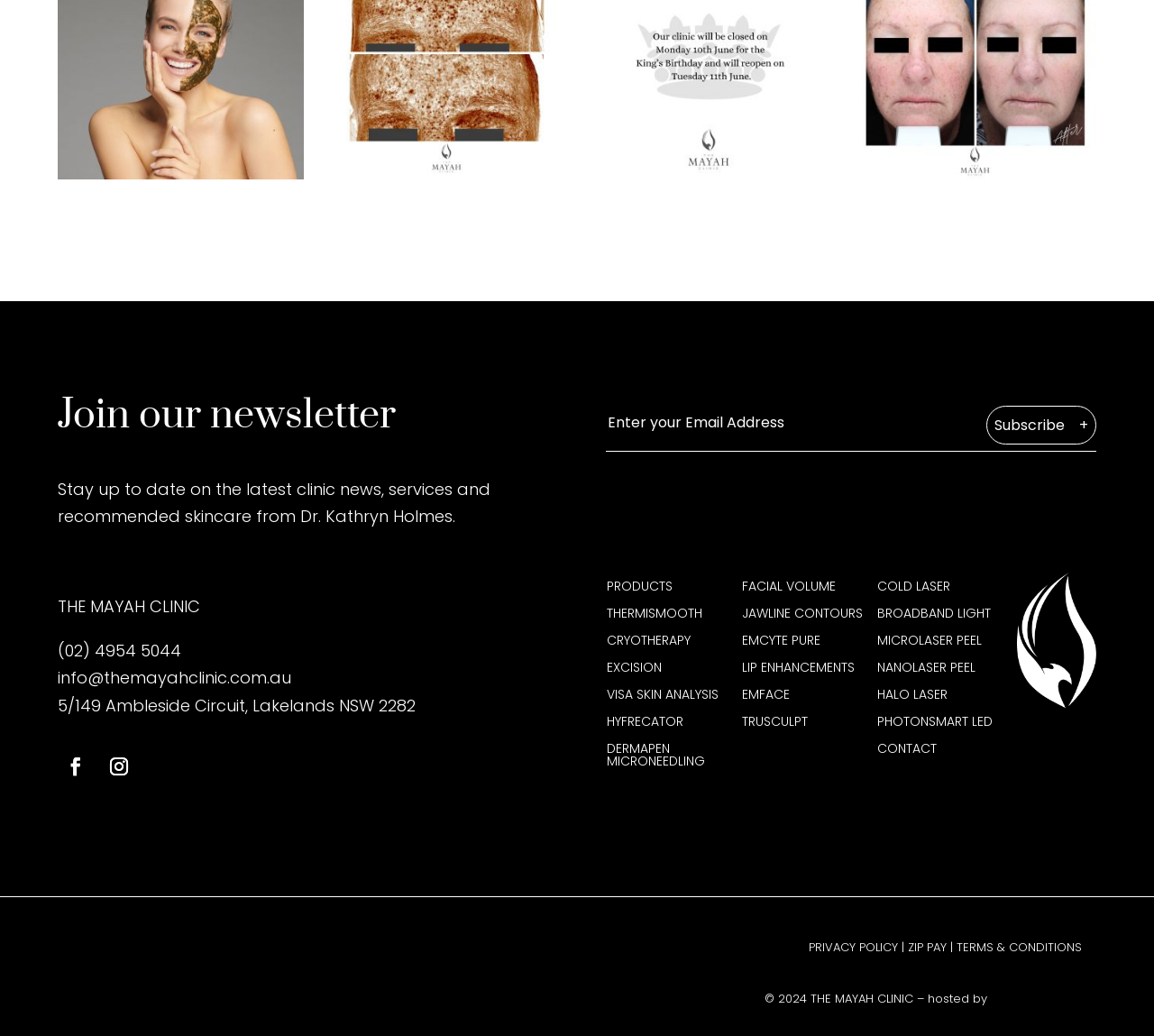Show the bounding box coordinates of the element that should be clicked to complete the task: "Explore the Technology section".

None